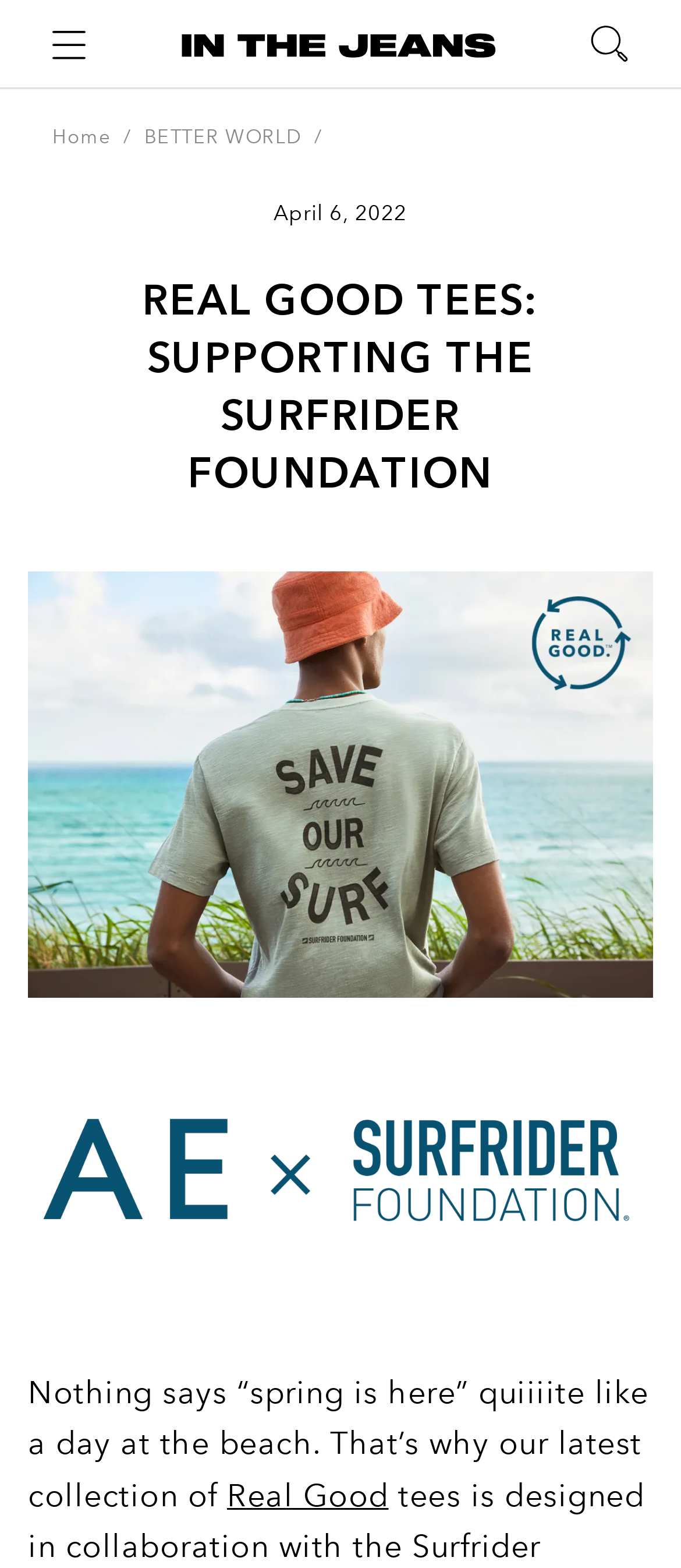Determine the heading of the webpage and extract its text content.

REAL GOOD TEES: SUPPORTING THE SURFRIDER FOUNDATION